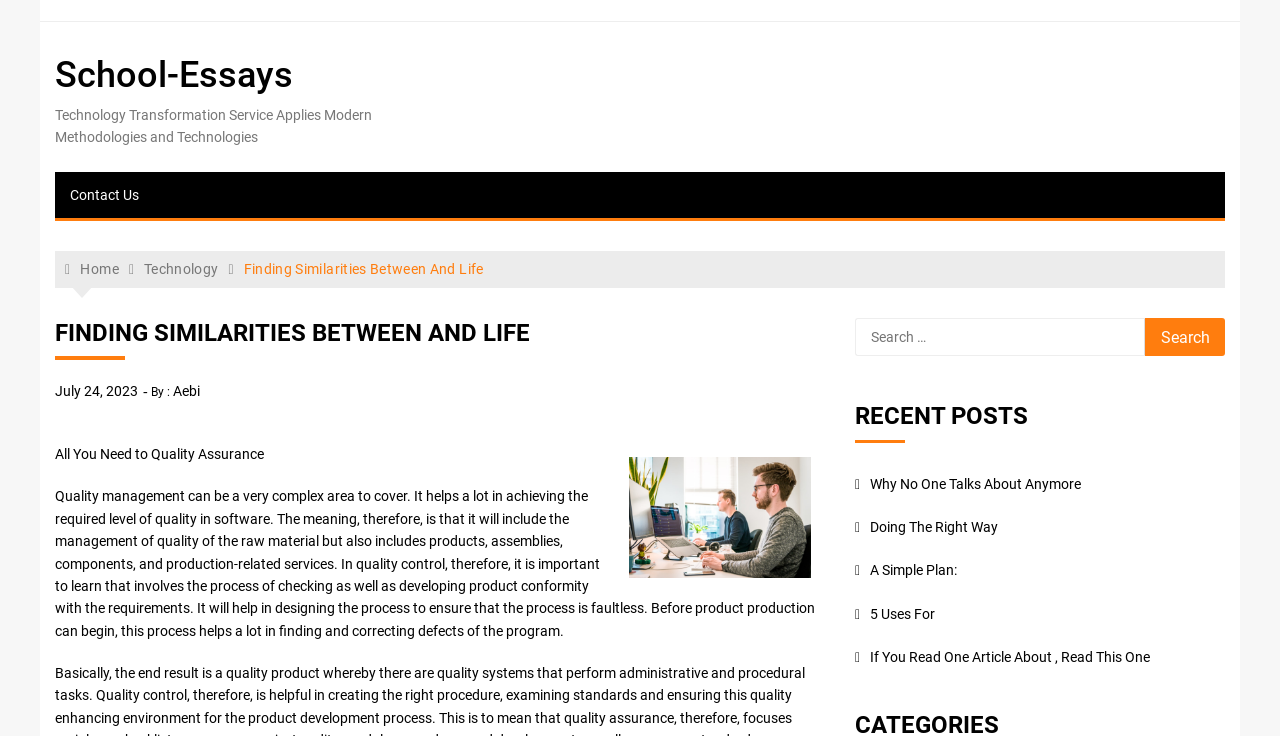How many recent posts are listed on the webpage?
Please provide a single word or phrase based on the screenshot.

5